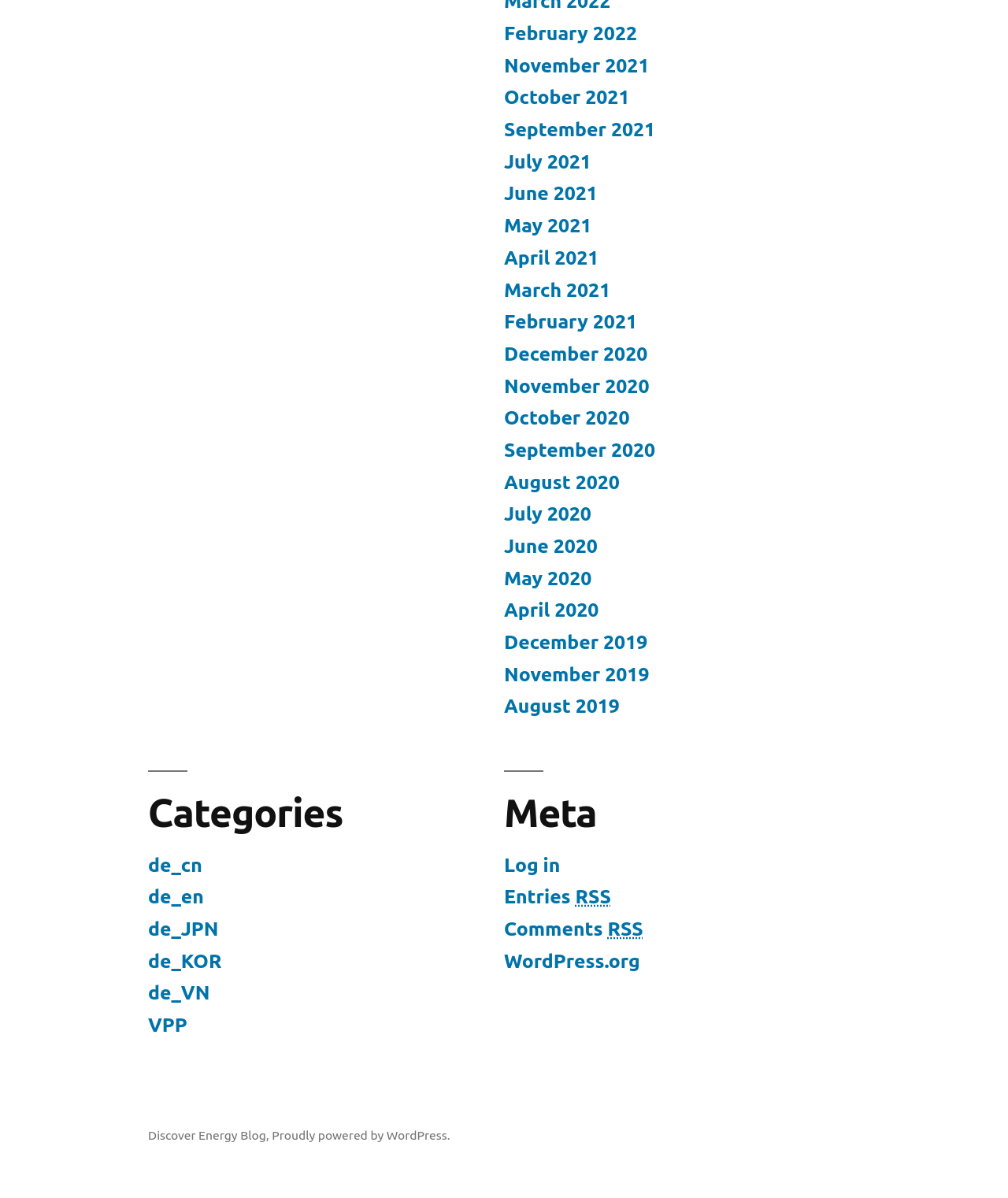What is the name of the blog?
Based on the screenshot, give a detailed explanation to answer the question.

I found a link element with the text 'Discover Energy Blog' at the bottom of the webpage. This suggests that the name of the blog is 'Discover Energy Blog'.